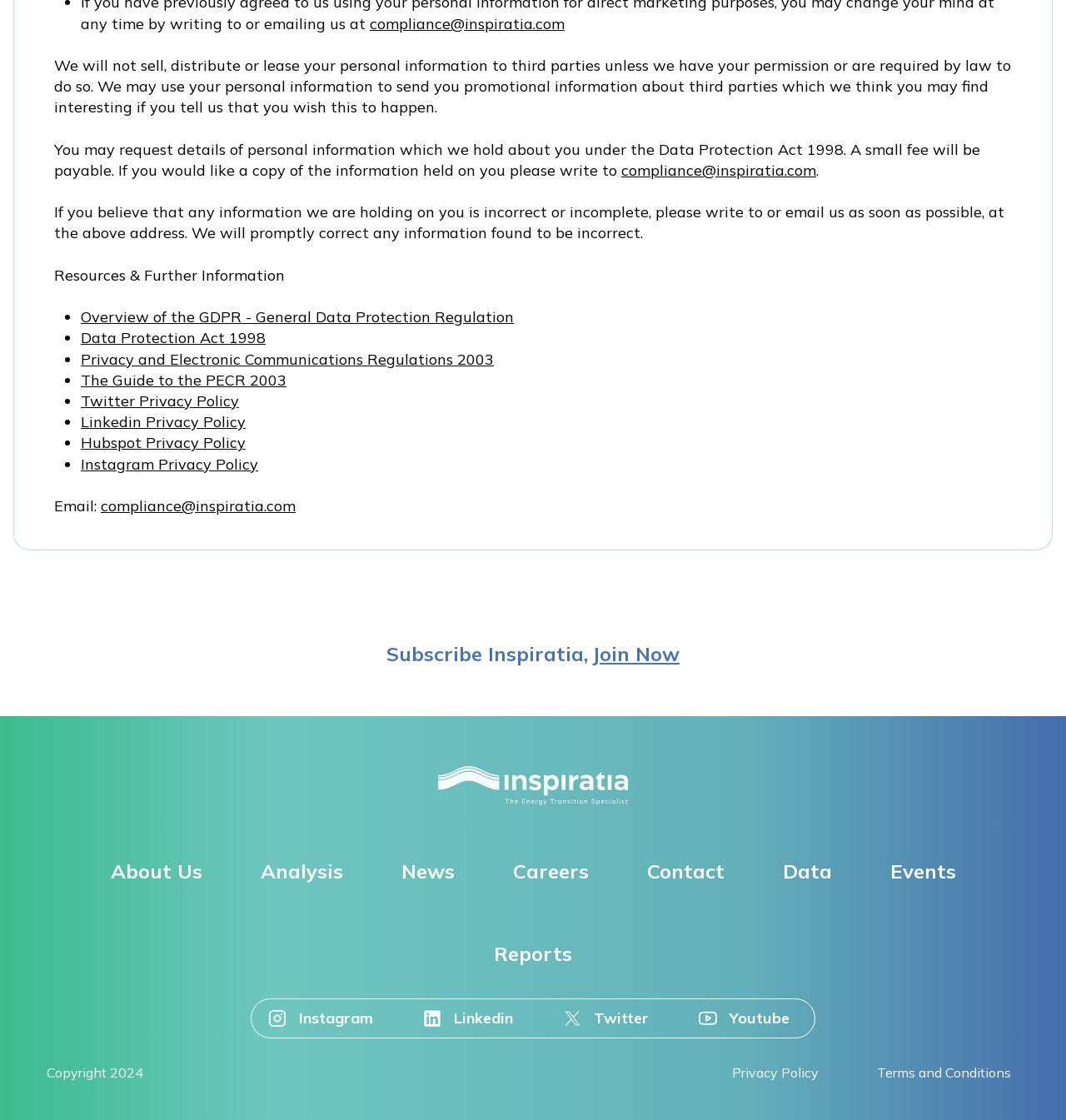What is the purpose of the 'Resources & Further Information' section?
Look at the image and respond with a one-word or short-phrase answer.

To provide links to data protection regulations